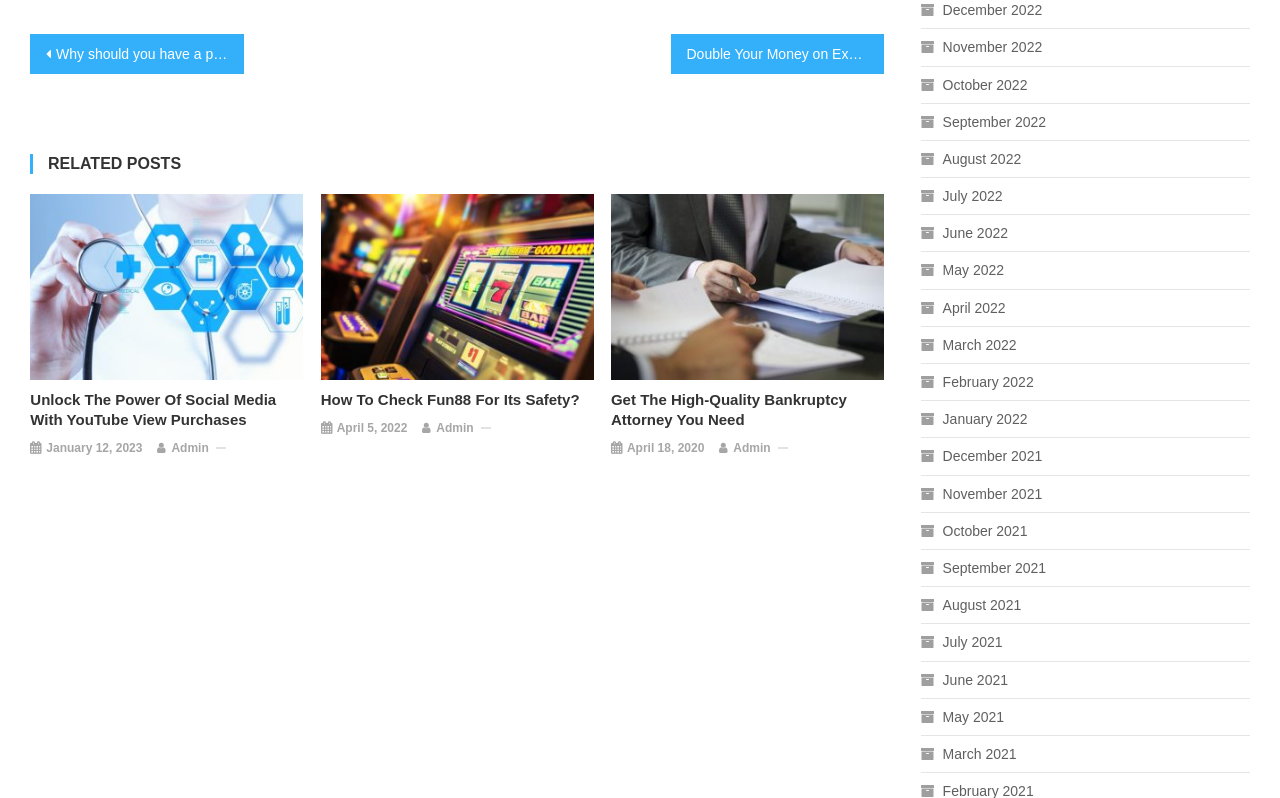Please provide the bounding box coordinates for the element that needs to be clicked to perform the following instruction: "Click on the Join Katz Management Gold Coast button". The coordinates should be given as four float numbers between 0 and 1, i.e., [left, top, right, bottom].

None